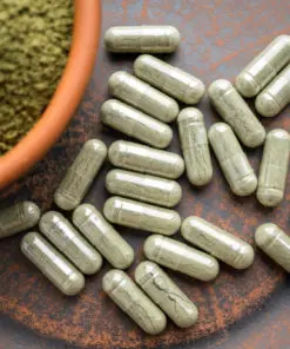What is the background object in the image?
From the image, provide a succinct answer in one word or a short phrase.

Bowl of green kratom powder